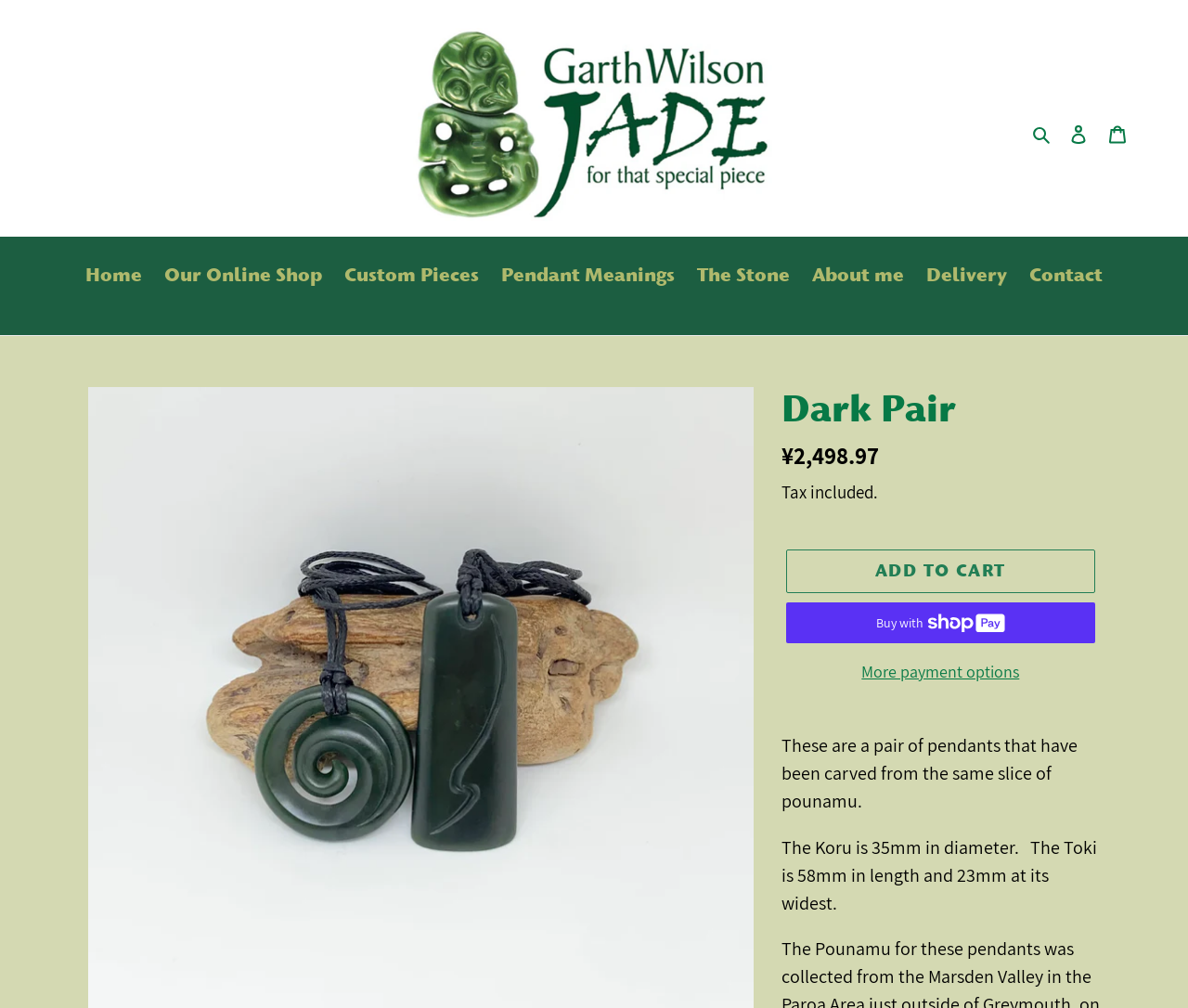What is the diameter of the Koru pendant? Using the information from the screenshot, answer with a single word or phrase.

35mm